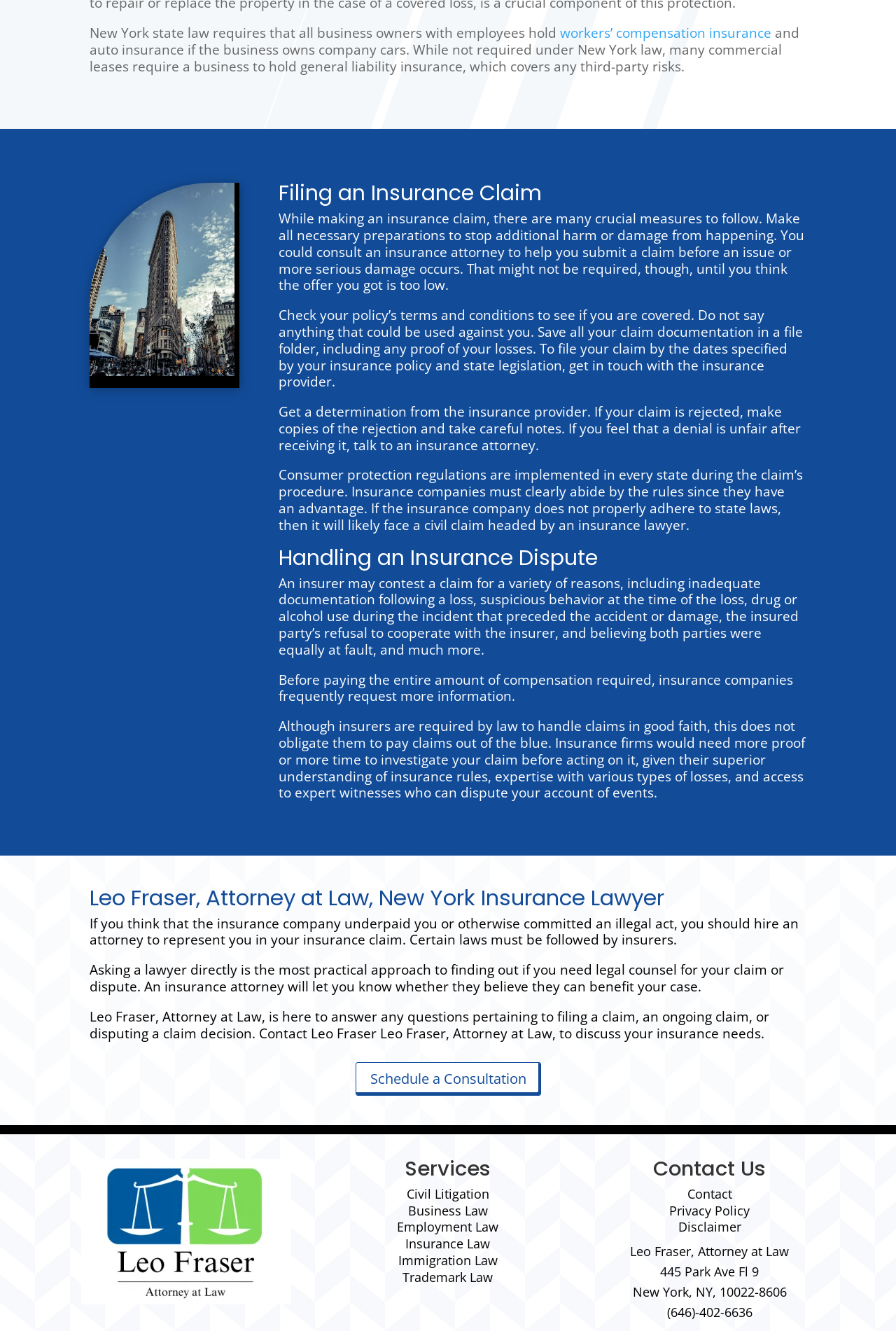Using the description: "Contact", identify the bounding box of the corresponding UI element in the screenshot.

[0.767, 0.89, 0.817, 0.903]